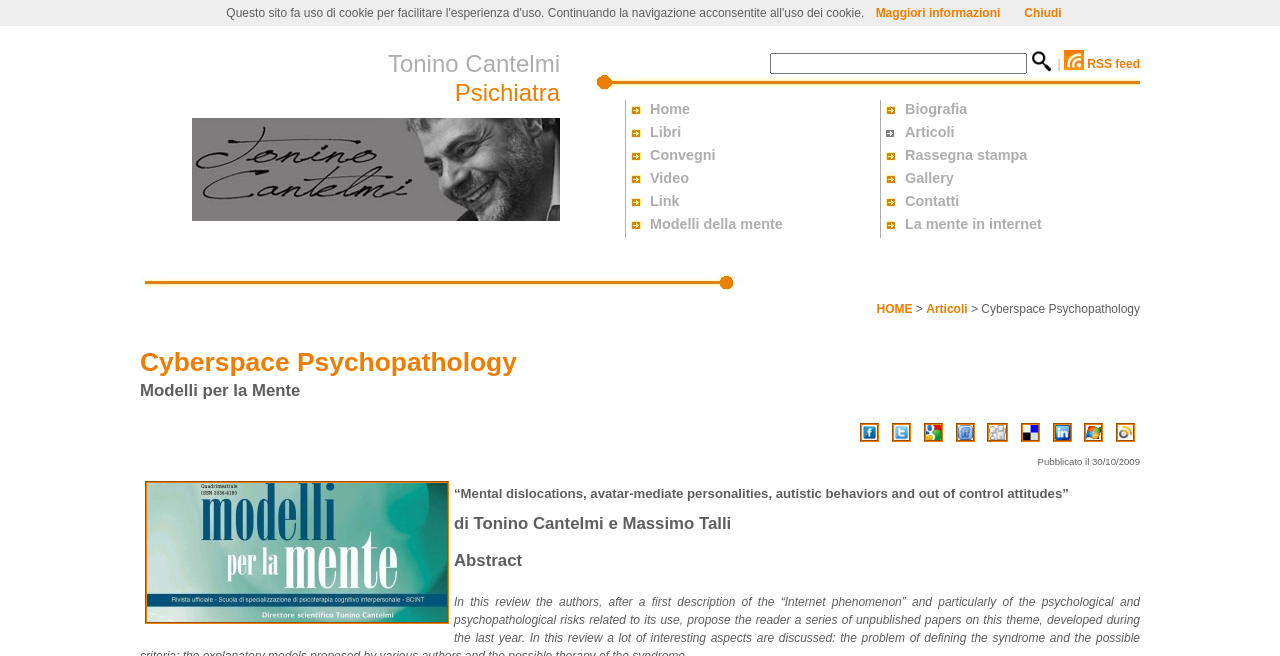Locate the bounding box of the UI element with the following description: "Home".

None